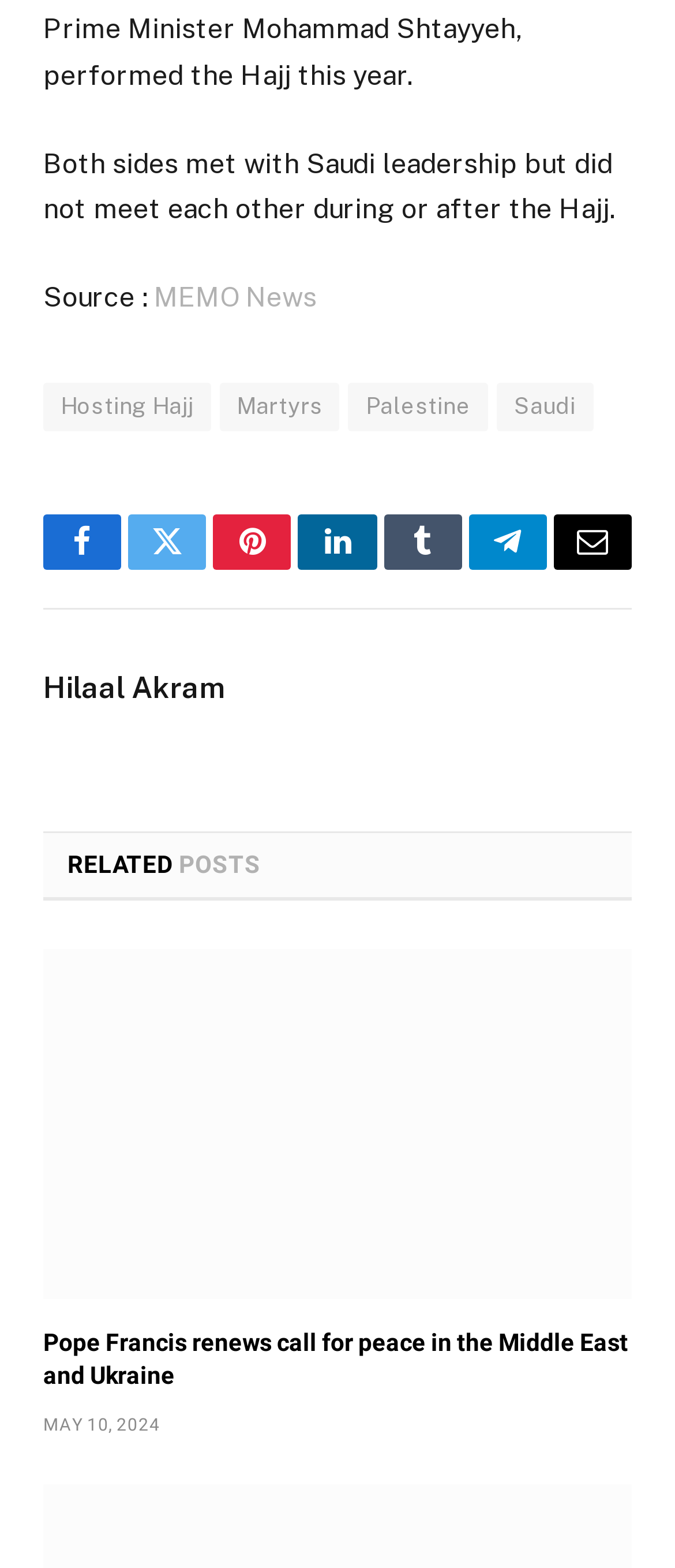Please determine the bounding box coordinates of the element's region to click in order to carry out the following instruction: "Read about Hosting Hajj". The coordinates should be four float numbers between 0 and 1, i.e., [left, top, right, bottom].

[0.064, 0.244, 0.312, 0.275]